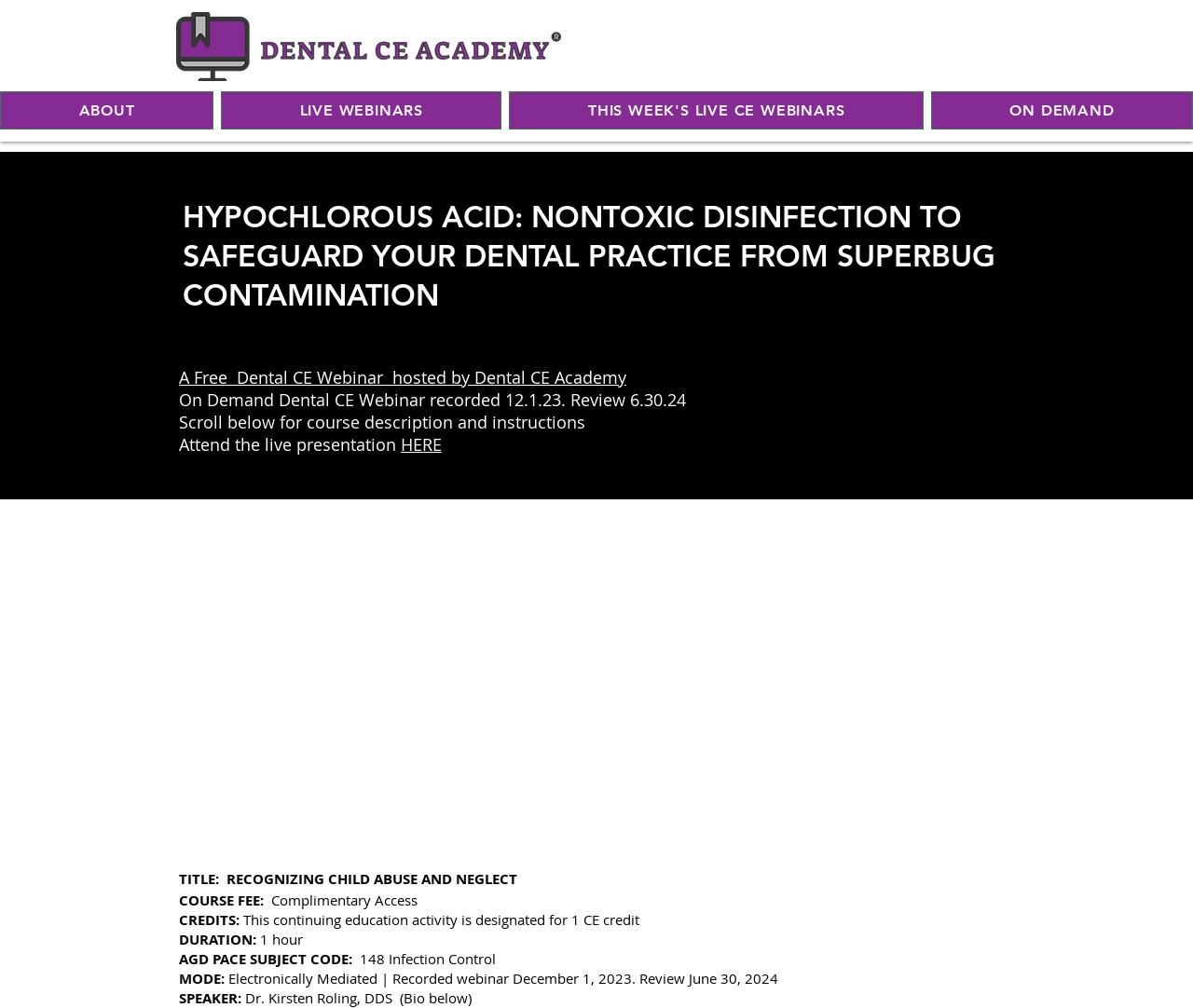What is the duration of the webinar?
From the image, respond with a single word or phrase.

1 hour